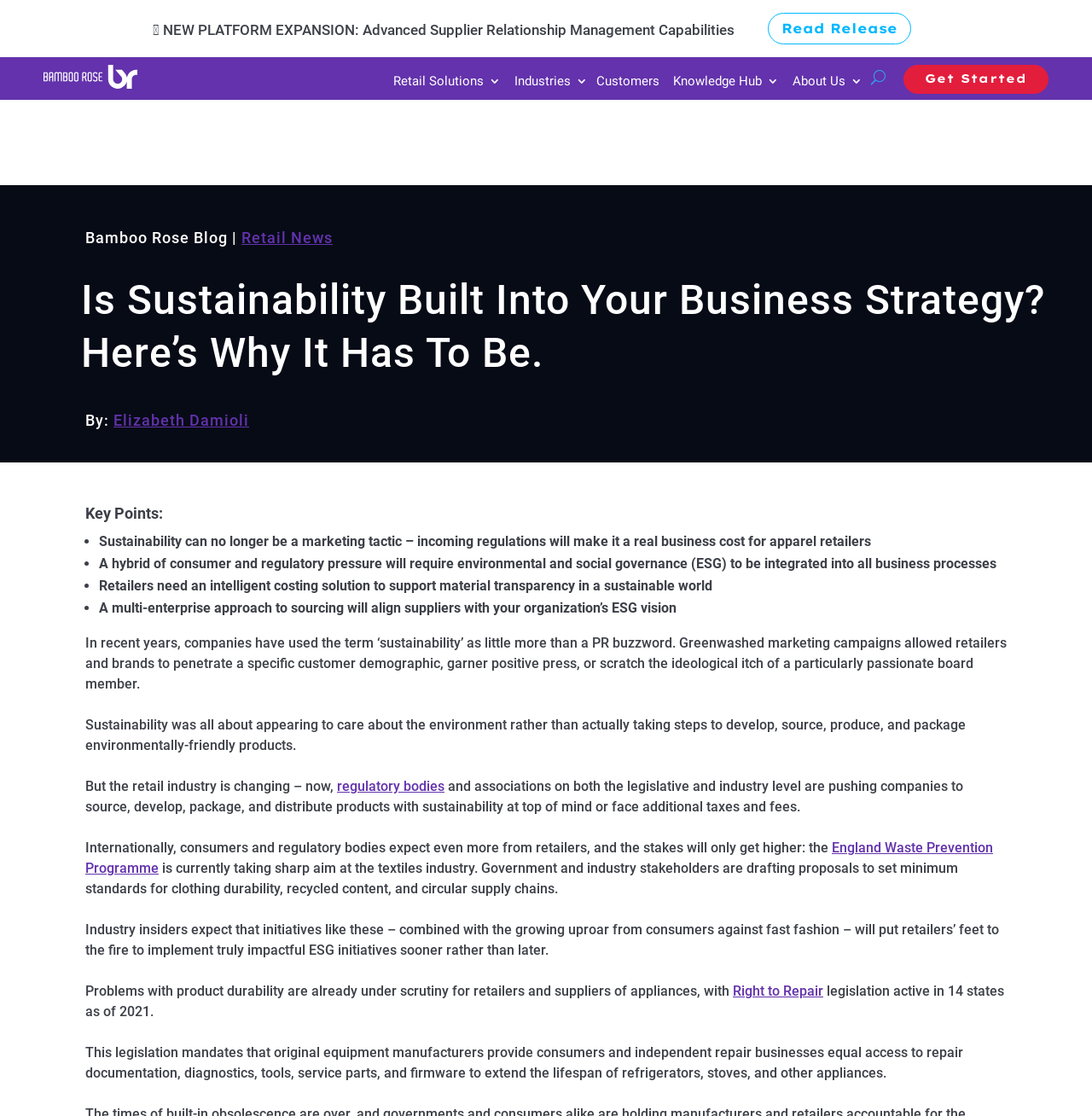Determine the bounding box for the described HTML element: "About Us". Ensure the coordinates are four float numbers between 0 and 1 in the format [left, top, right, bottom].

[0.721, 0.066, 0.79, 0.086]